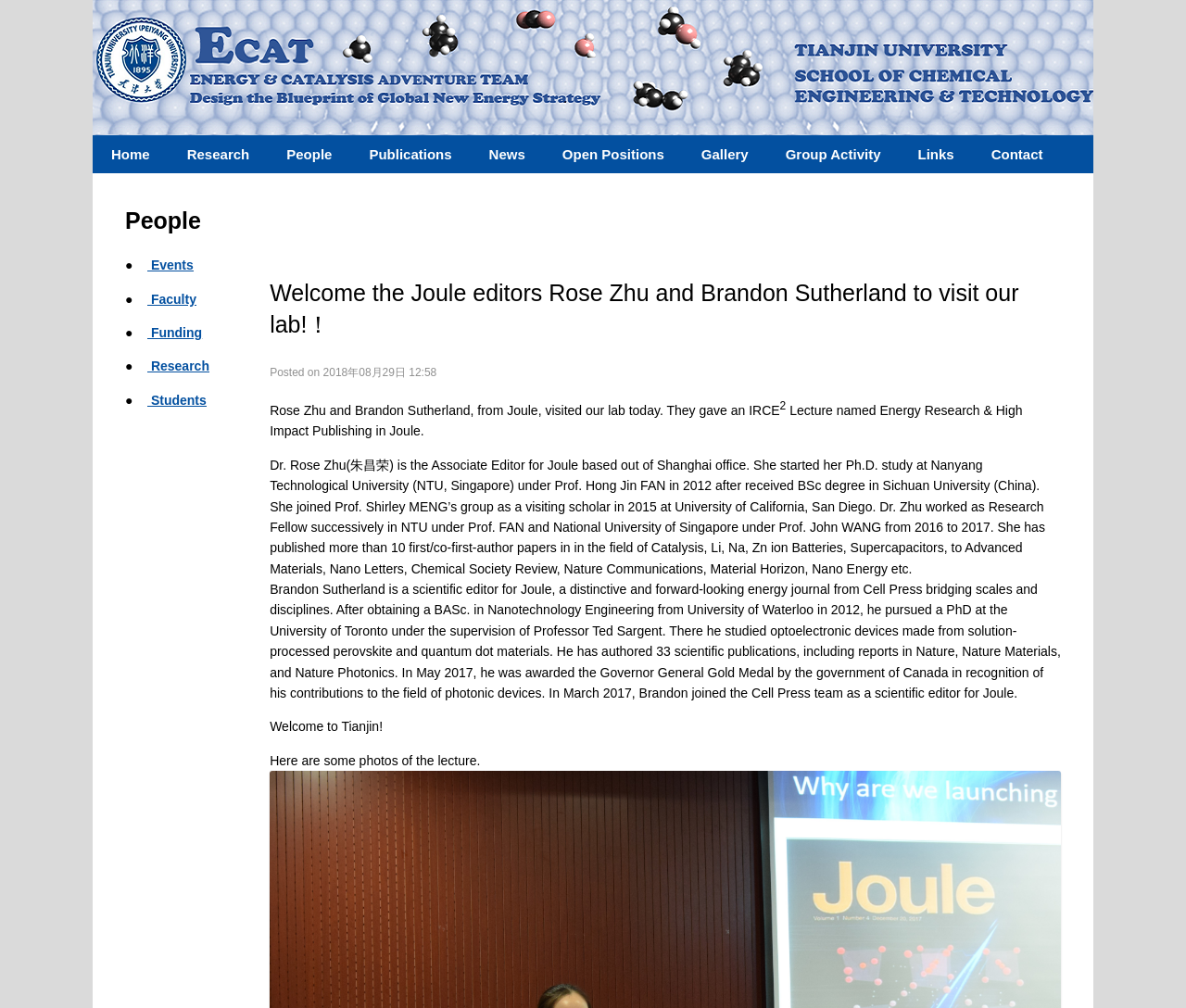Please identify the bounding box coordinates of the element on the webpage that should be clicked to follow this instruction: "Click on the 'Home' link". The bounding box coordinates should be given as four float numbers between 0 and 1, formatted as [left, top, right, bottom].

[0.078, 0.134, 0.142, 0.171]